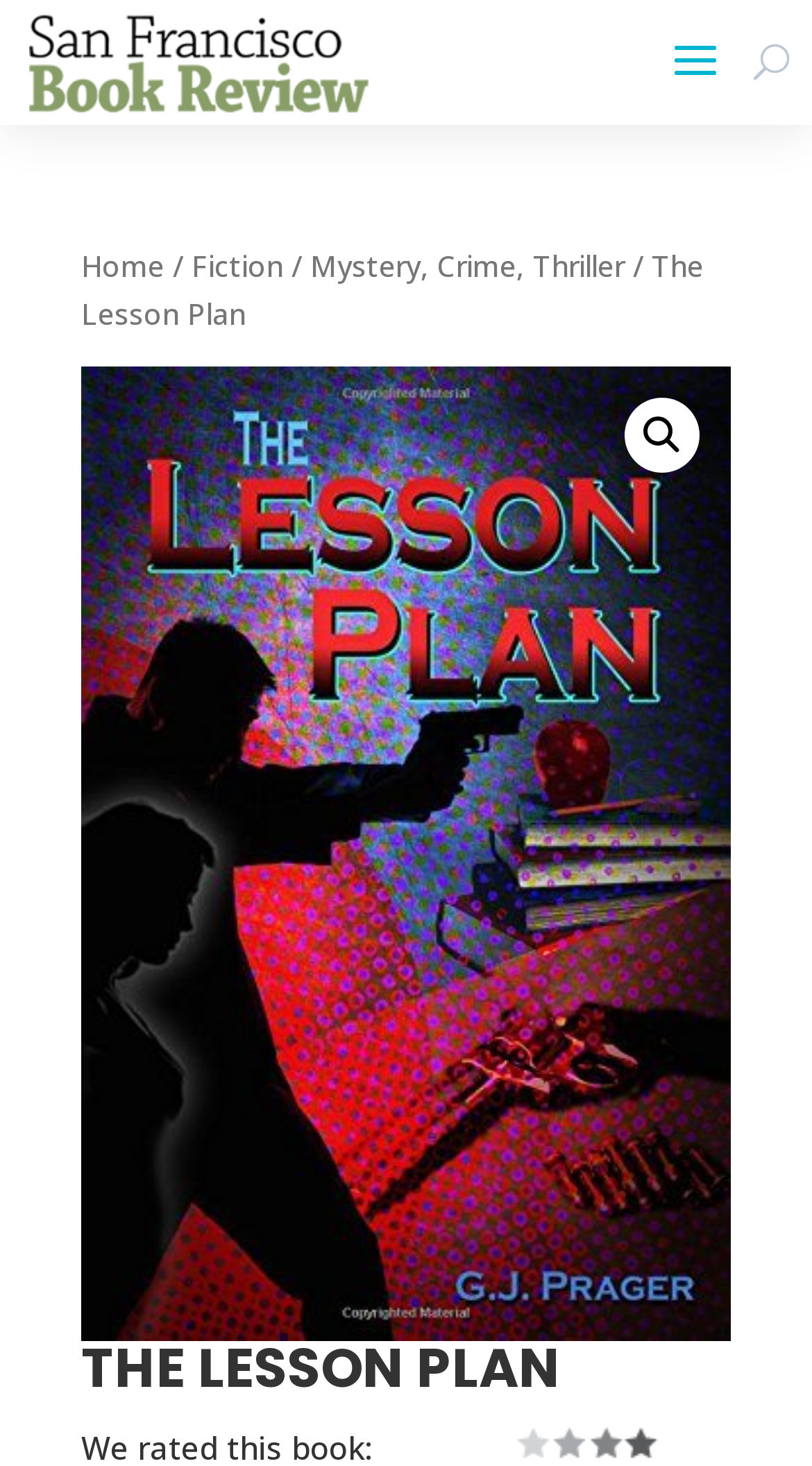What is the purpose of the search box?
Using the image as a reference, answer with just one word or a short phrase.

Products search